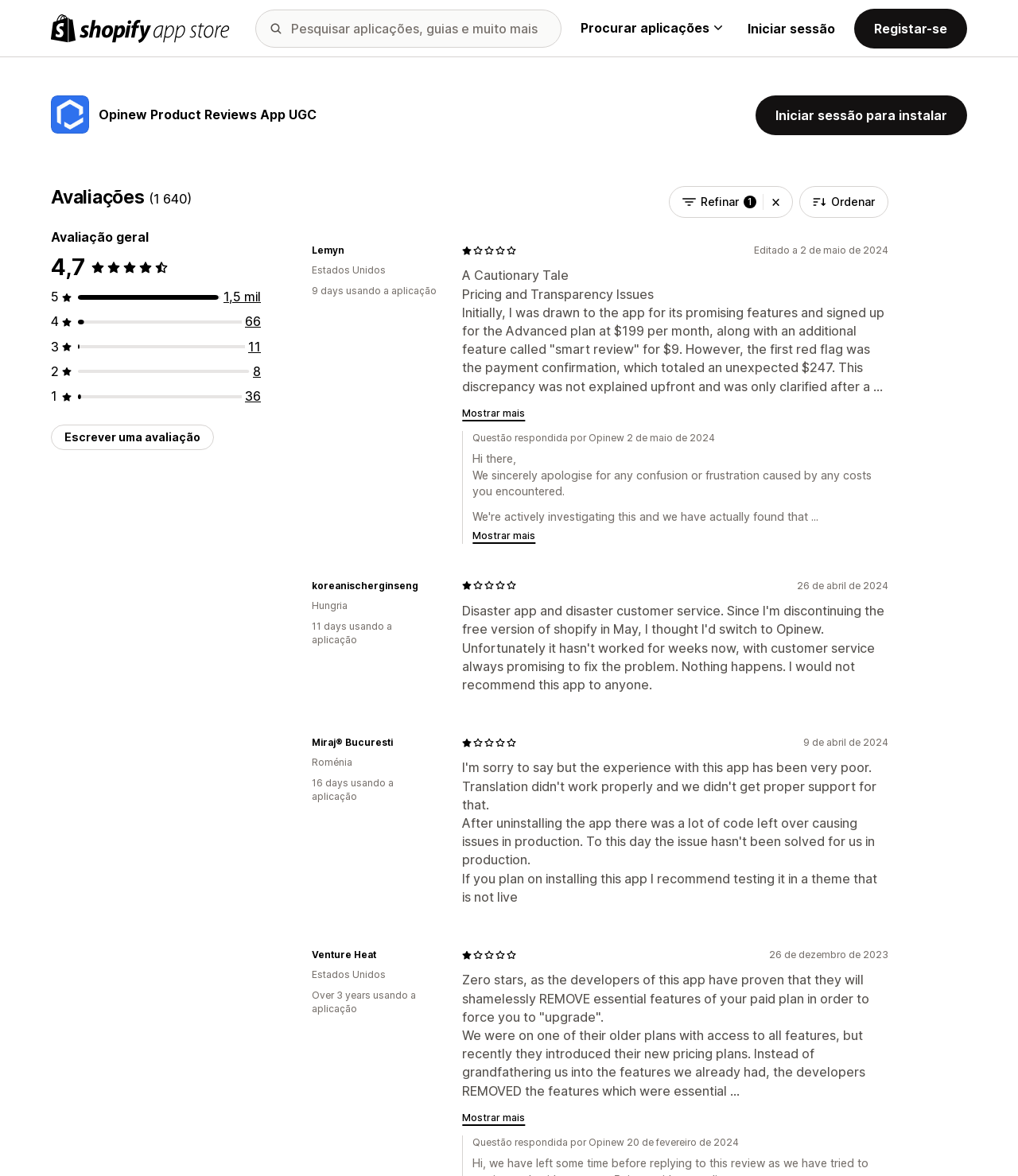Describe all the visual and textual components of the webpage comprehensively.

This webpage is about Opinew, an all-in-one Shopify review app. At the top left, there is a logo of App Store Shopify. Next to it, there is a search box where users can search for applications, guides, and more. On the top right, there are links to log in and register.

Below the search box, there is a prominent section showcasing Opinew's product reviews app, with an image and a heading. Underneath, there is a button to install the app. To the right of this section, there is a heading "Reviews" with a rating of 4.7 out of 5 stars, based on 1519 total reviews. There are also links to view reviews with different ratings.

Further down, there are several review sections, each with a rating, a title, and a description. The reviews are from different users, with their names, locations, and the number of days they have been using the app. Some reviews have a "Show more" button to expand the text. There are also images of 1 out of 5 stars next to each review.

Throughout the page, there are buttons to write a review, refine filters, and sort reviews. At the bottom, there is a section with more reviews, each with a similar format to the ones above.